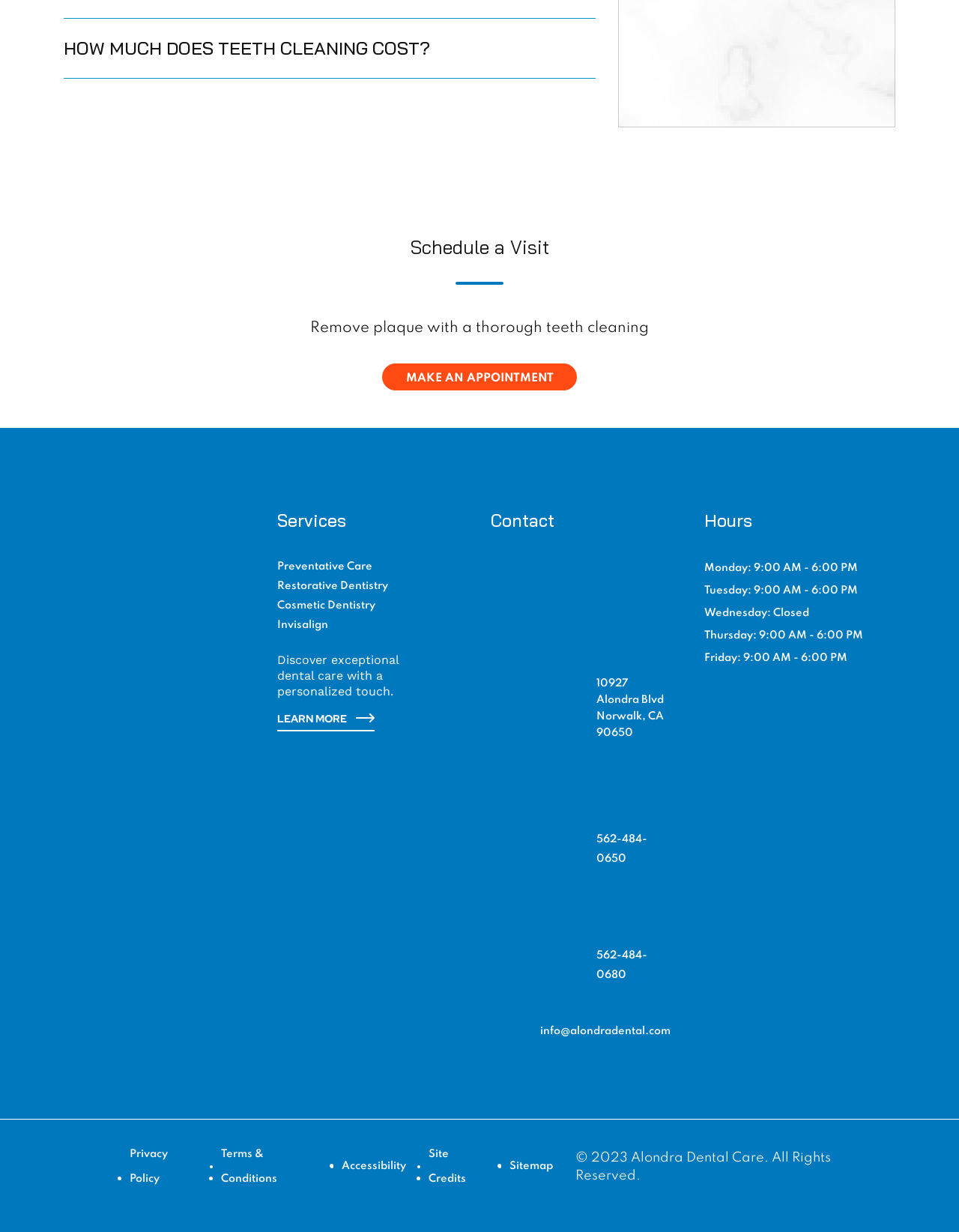What is the phone number to schedule a teeth cleaning?
Please give a detailed and elaborate answer to the question.

I found the phone number by looking at the text that says 'or by calling us directly at' and then finding the linked text '562-484-0650' next to it.